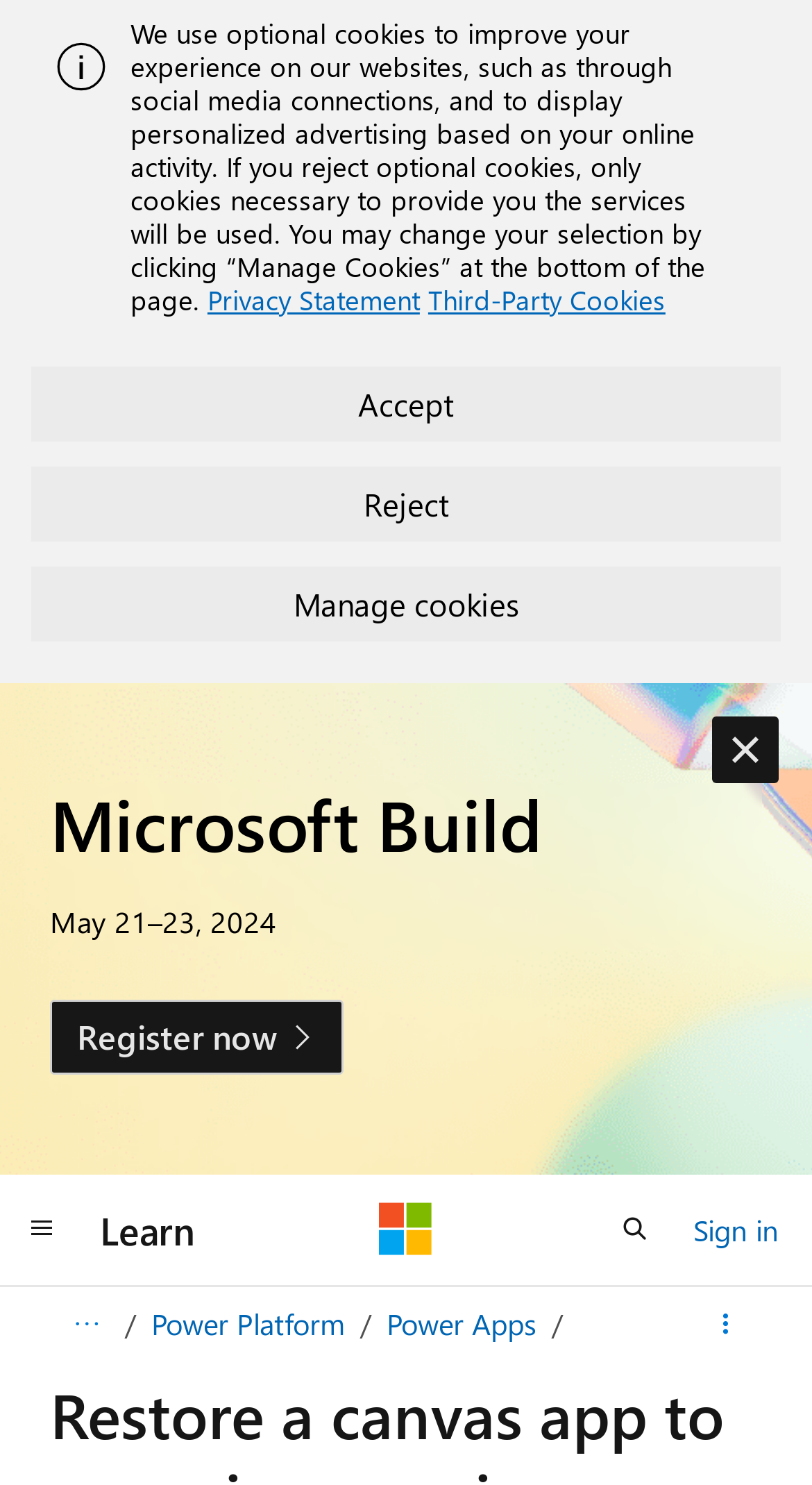Kindly determine the bounding box coordinates of the area that needs to be clicked to fulfill this instruction: "Learn more about Power Apps".

[0.476, 0.878, 0.661, 0.905]